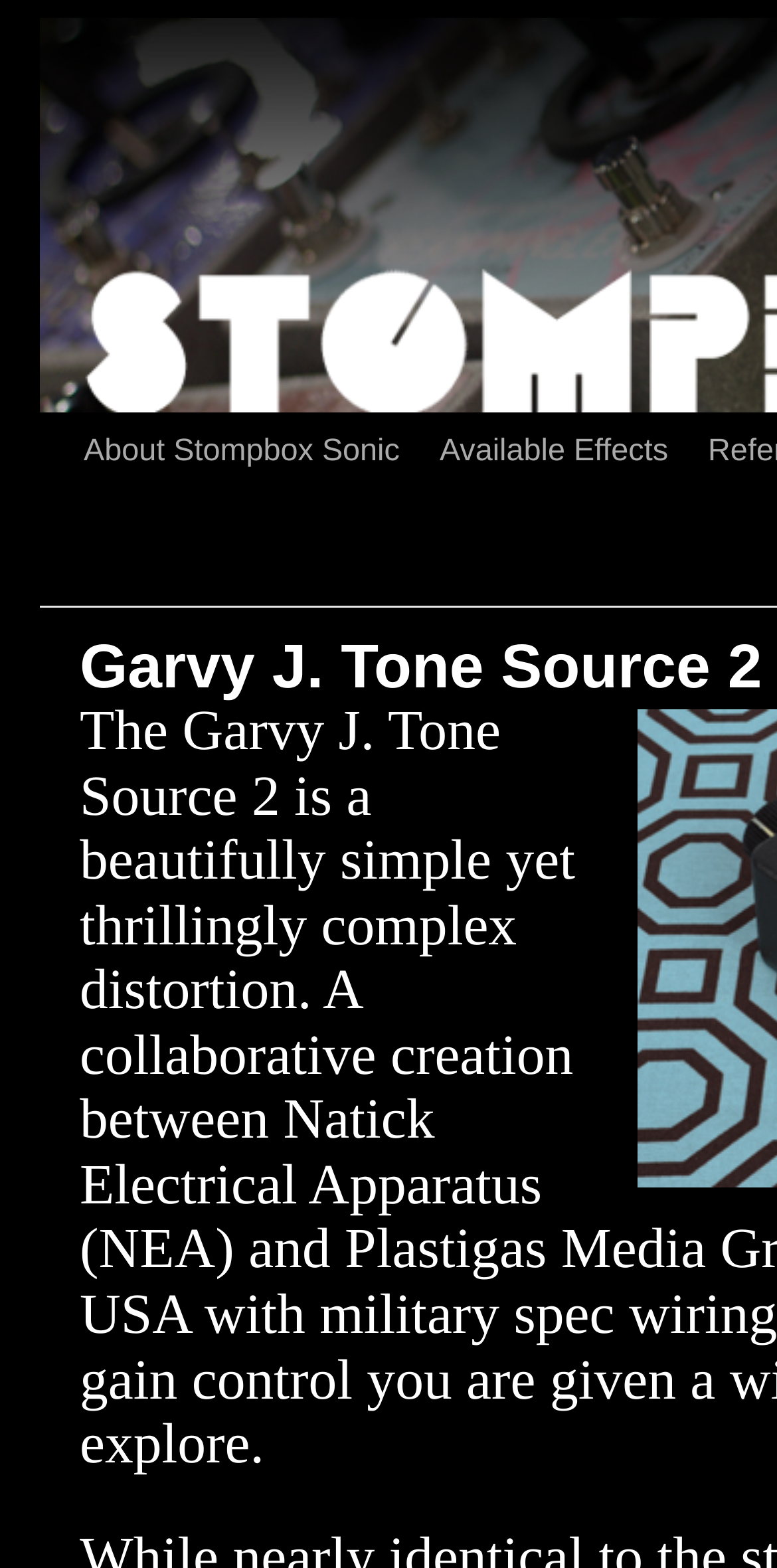Determine and generate the text content of the webpage's headline.

Garvy J. Tone Source 2 "Stealth"